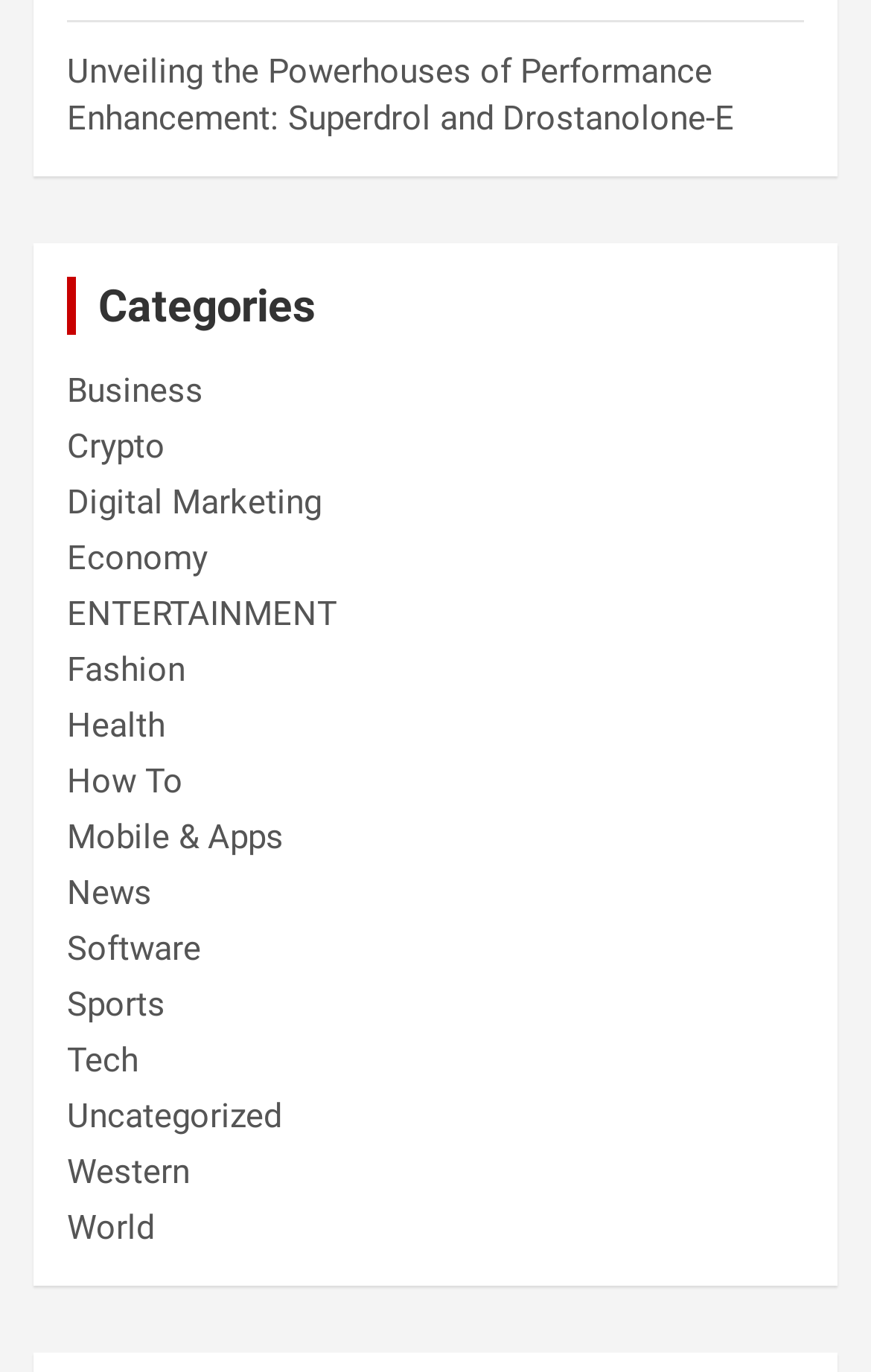Determine the bounding box coordinates of the UI element that matches the following description: "Digital Marketing". The coordinates should be four float numbers between 0 and 1 in the format [left, top, right, bottom].

[0.077, 0.351, 0.369, 0.38]